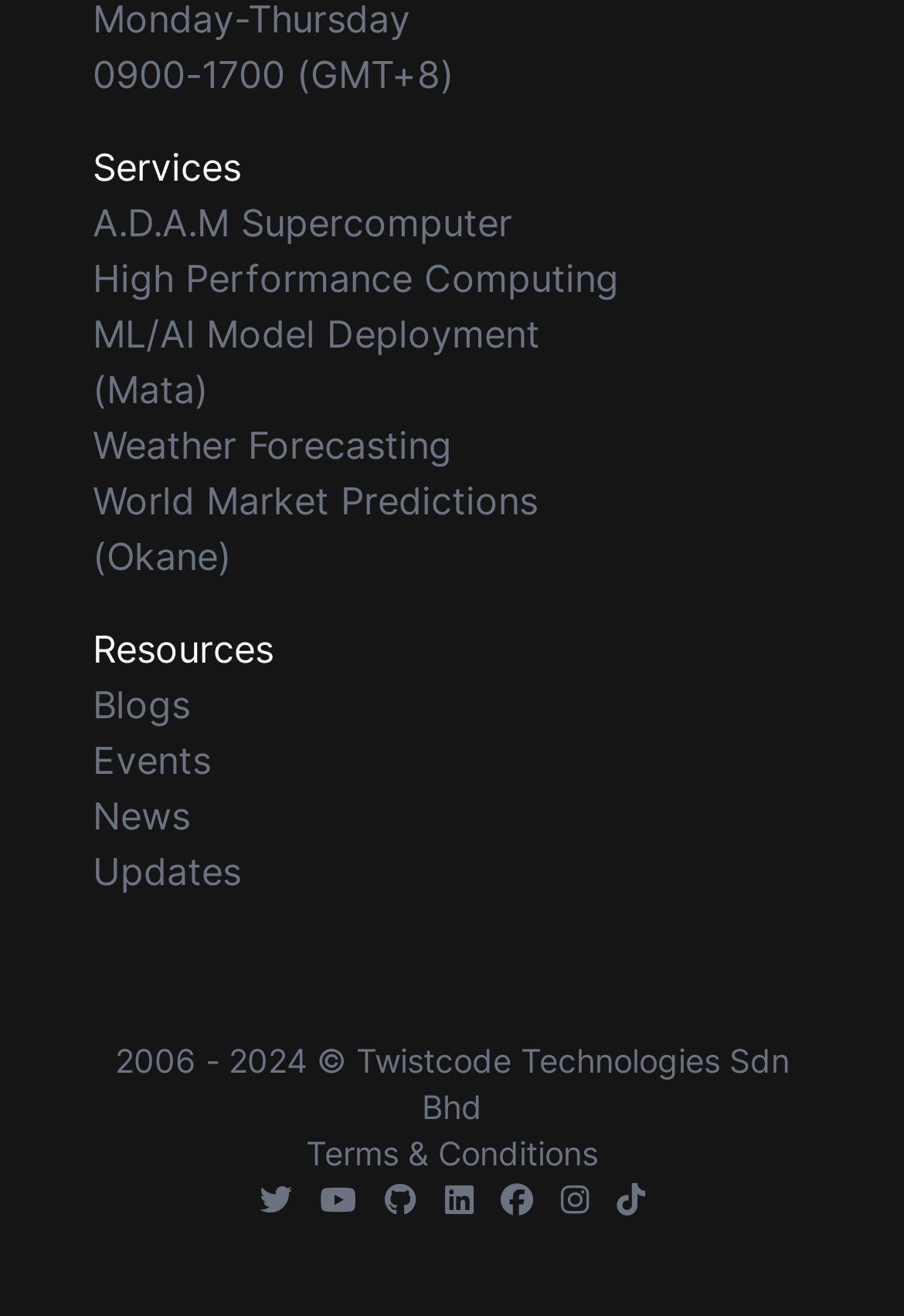Can you give a comprehensive explanation to the question given the content of the image?
How many social media links are there?

The social media links can be found at the bottom of the webpage. There are six social media links listed, which are Twitter, Youtube, Github, Linkedin, Facebook, and Instagram.